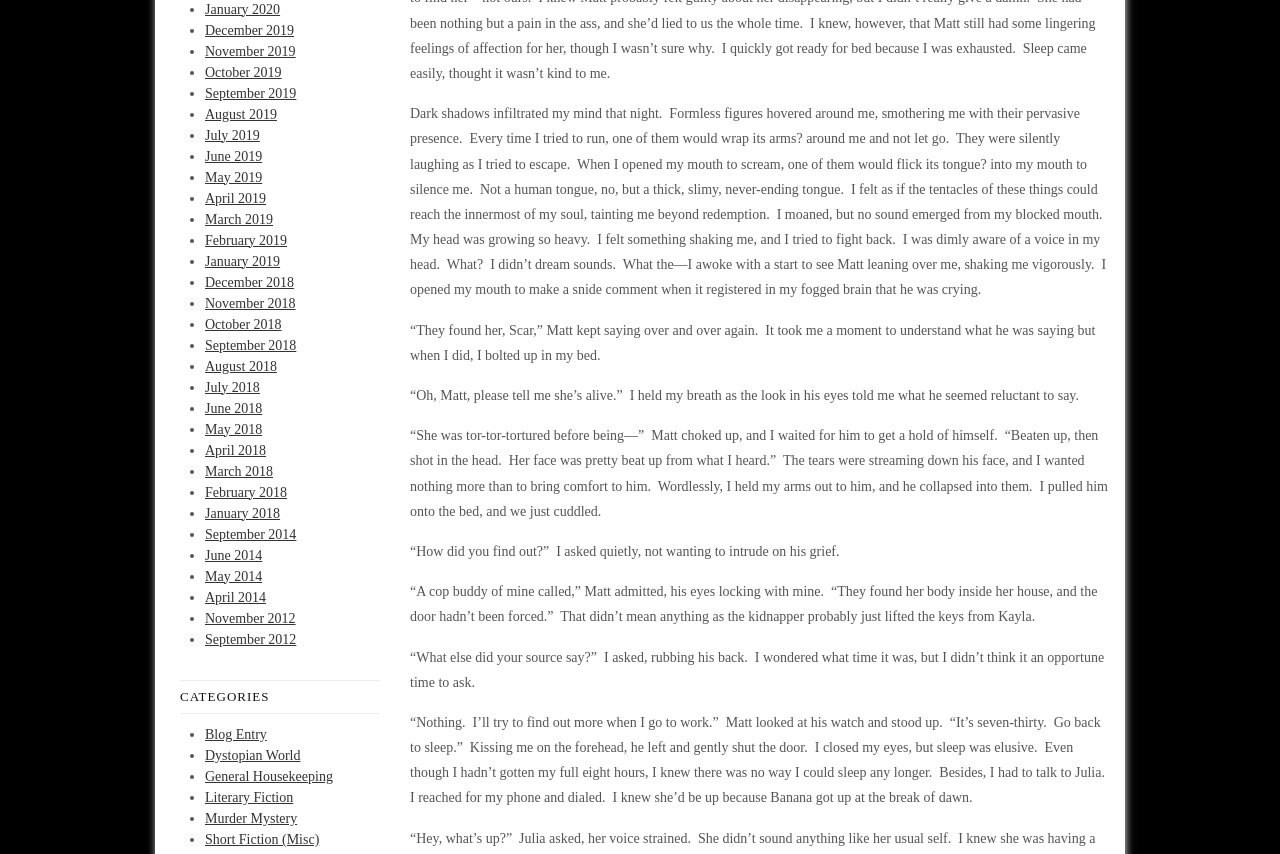Please identify the bounding box coordinates of the area that needs to be clicked to fulfill the following instruction: "Click on 'January 2020'."

[0.16, 0.002, 0.219, 0.019]